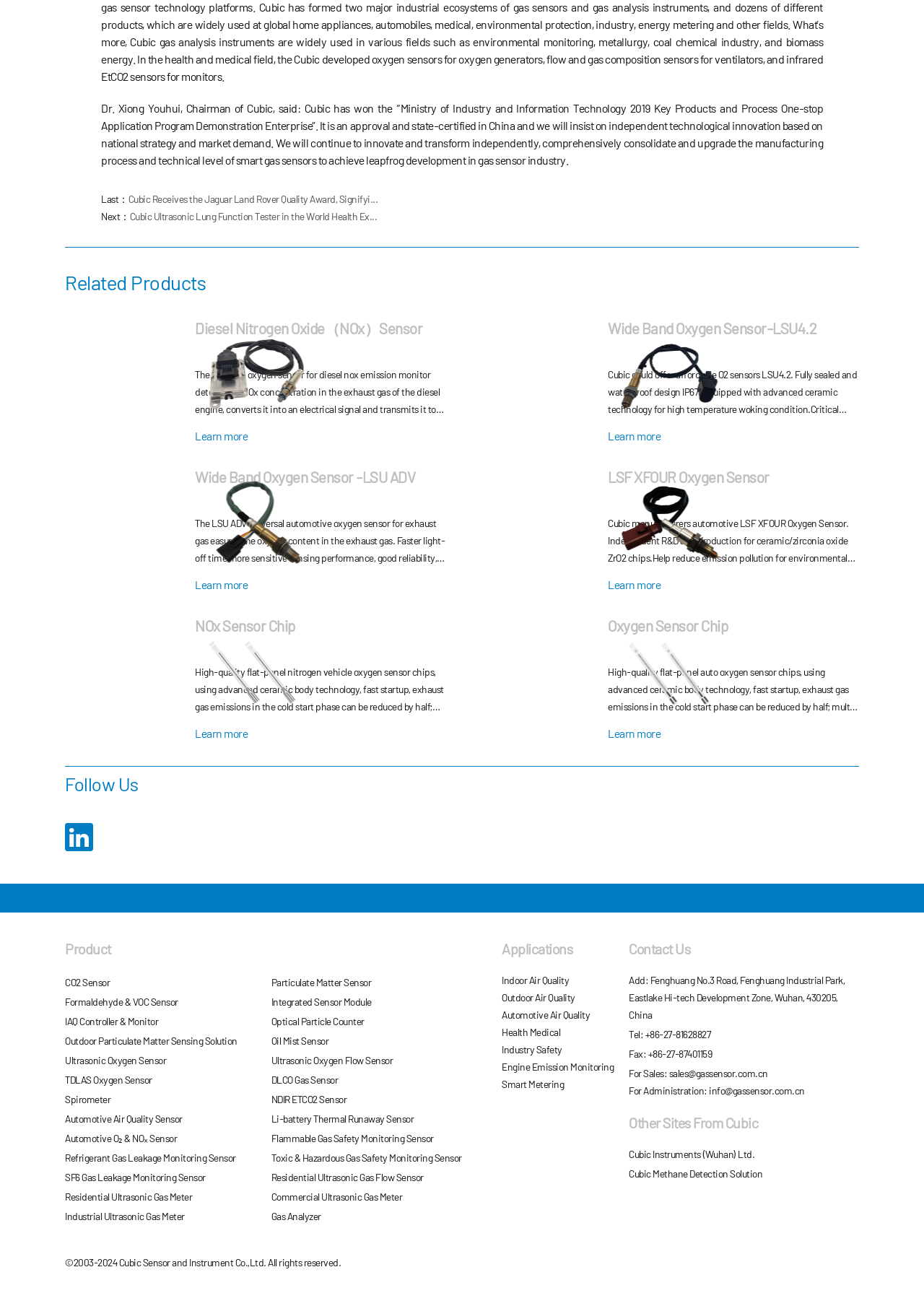What is the function of the LSU ADV Oxygen Sensor?
Based on the screenshot, give a detailed explanation to answer the question.

The LSU ADV Oxygen Sensor is used to measure the oxygen content in the exhaust gas, which is an important parameter in the exhaust system of a vehicle.